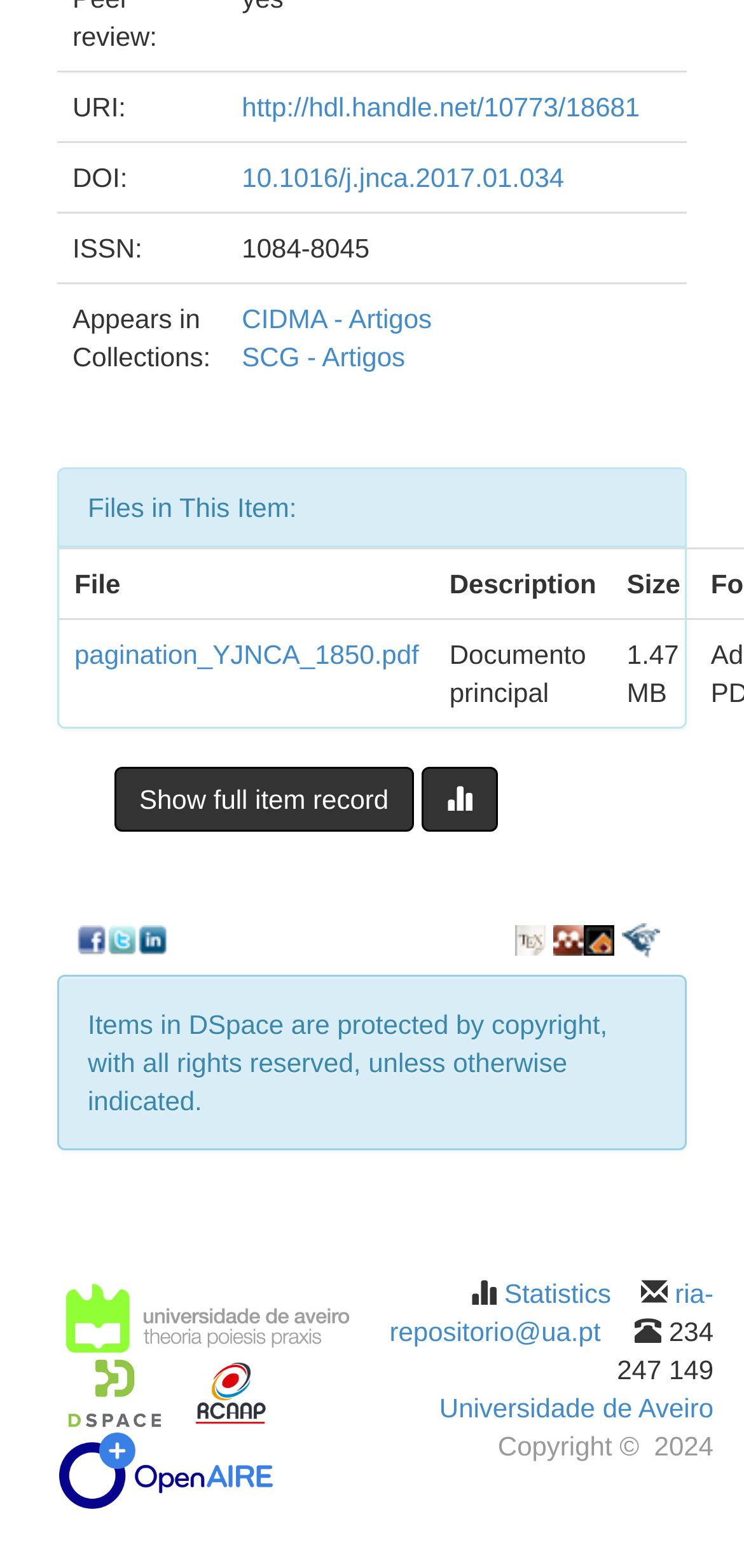What is the URI of the item?
Please interpret the details in the image and answer the question thoroughly.

The URI of the item can be found in the first row of the grid, where it says 'URI:' and the corresponding value is 'http://hdl.handle.net/10773/18681'.